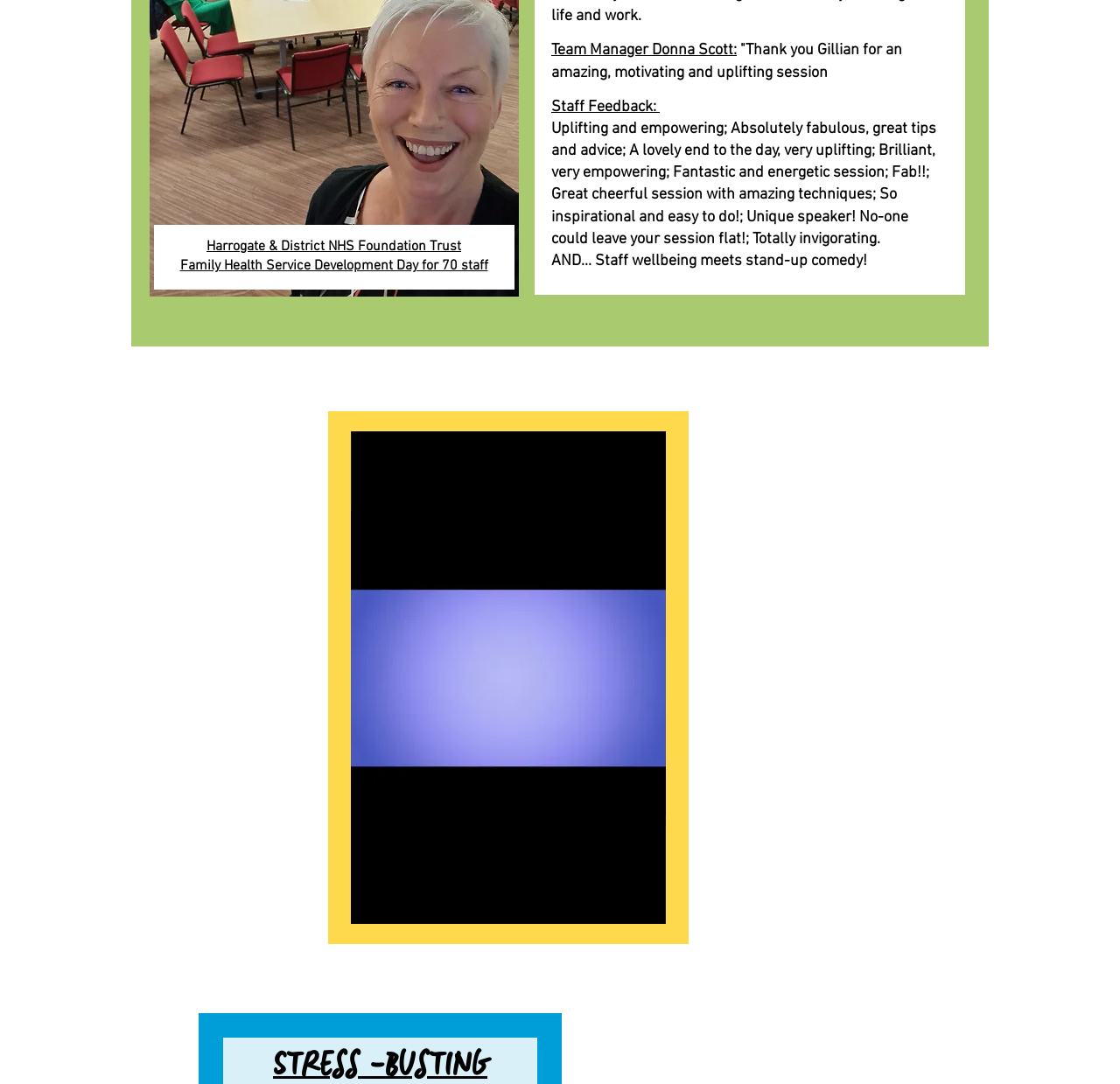Provide a brief response to the question below using a single word or phrase: 
What is the topic of the event mentioned on the webpage?

Family Health Service Development Day